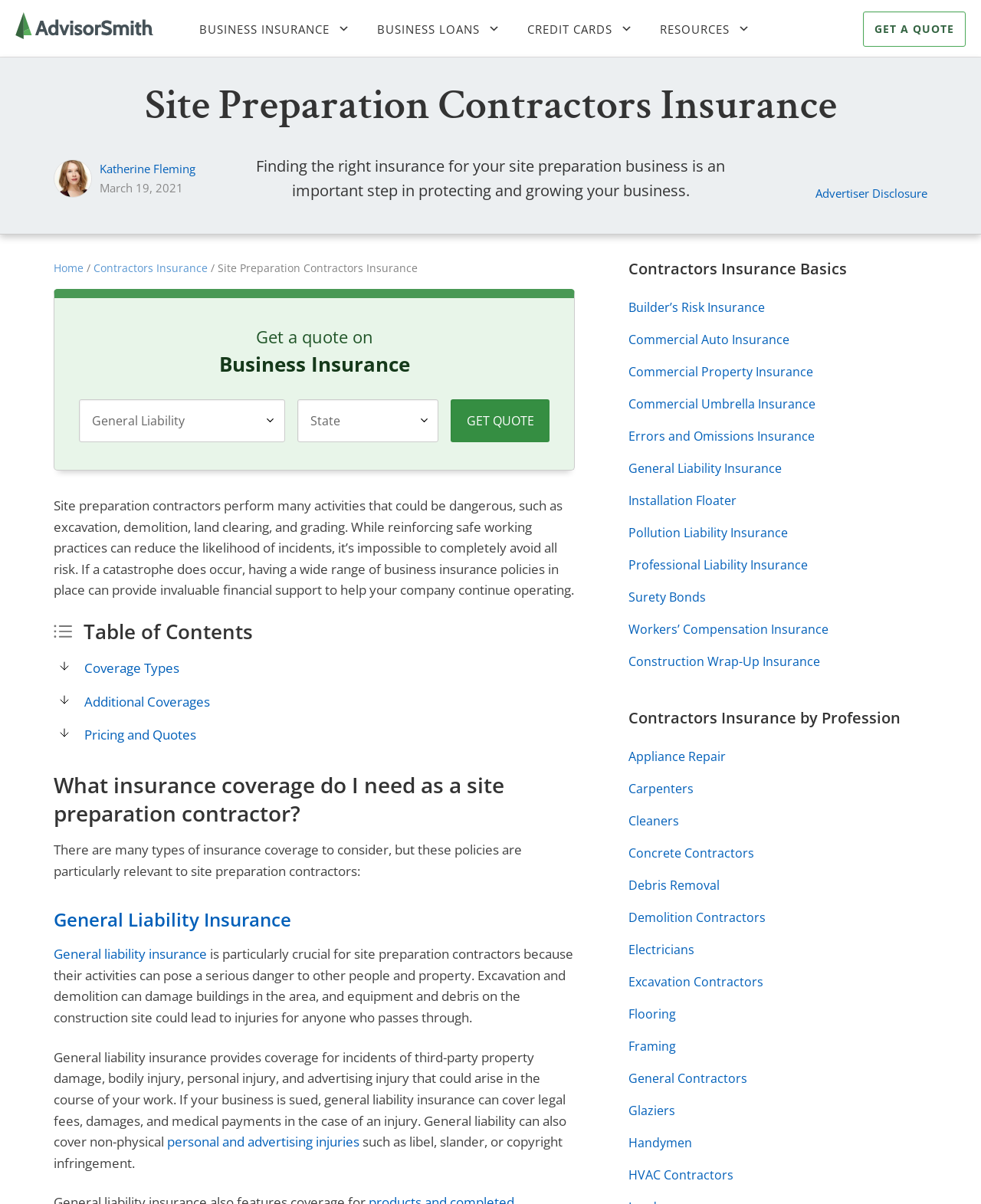Use one word or a short phrase to answer the question provided: 
What types of insurance are discussed on this webpage?

Multiple types, including general liability and workers' compensation